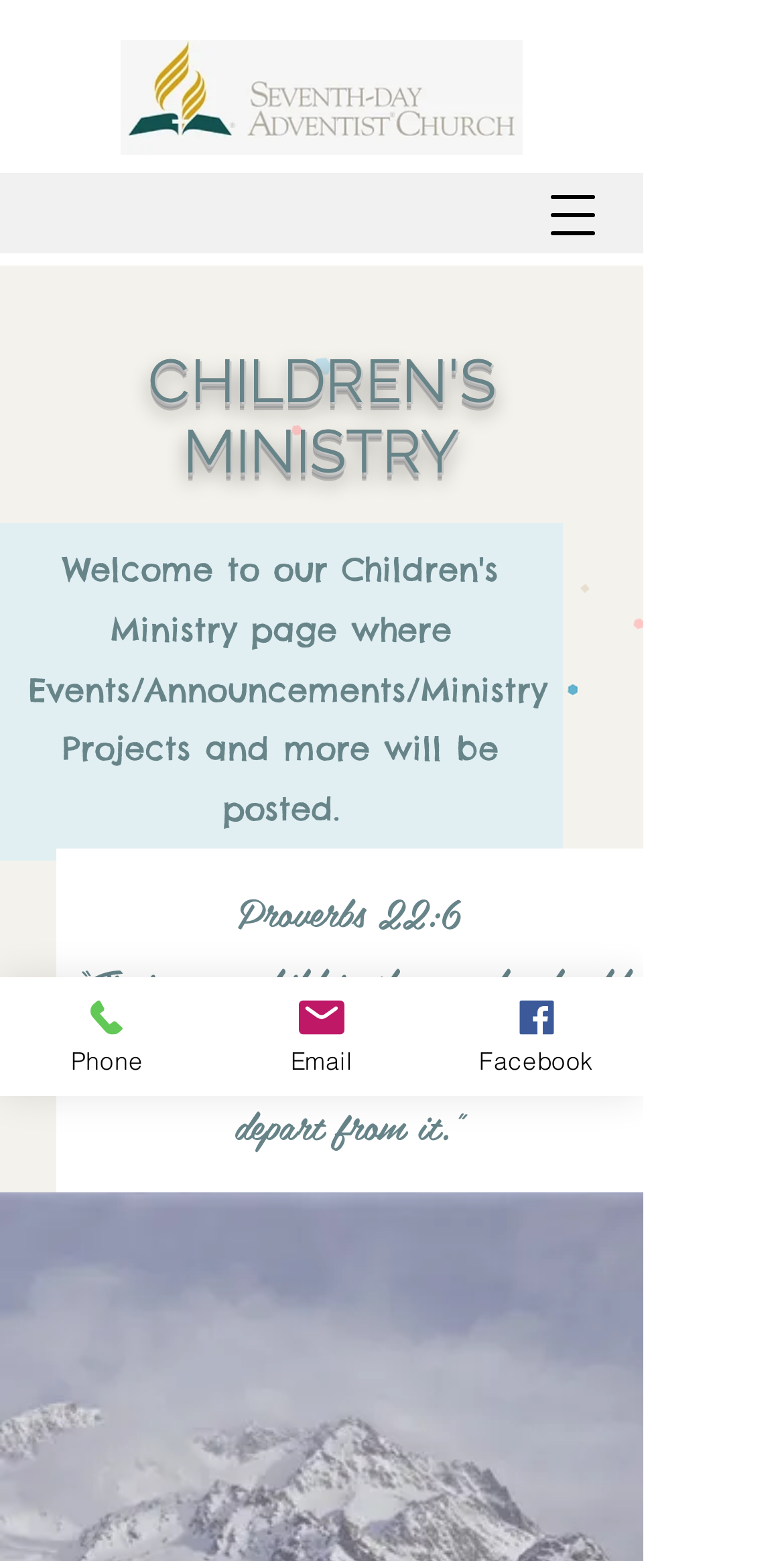What is the name of the ministry mentioned on the webpage?
Using the screenshot, give a one-word or short phrase answer.

CHILDREN'S MINISTRY